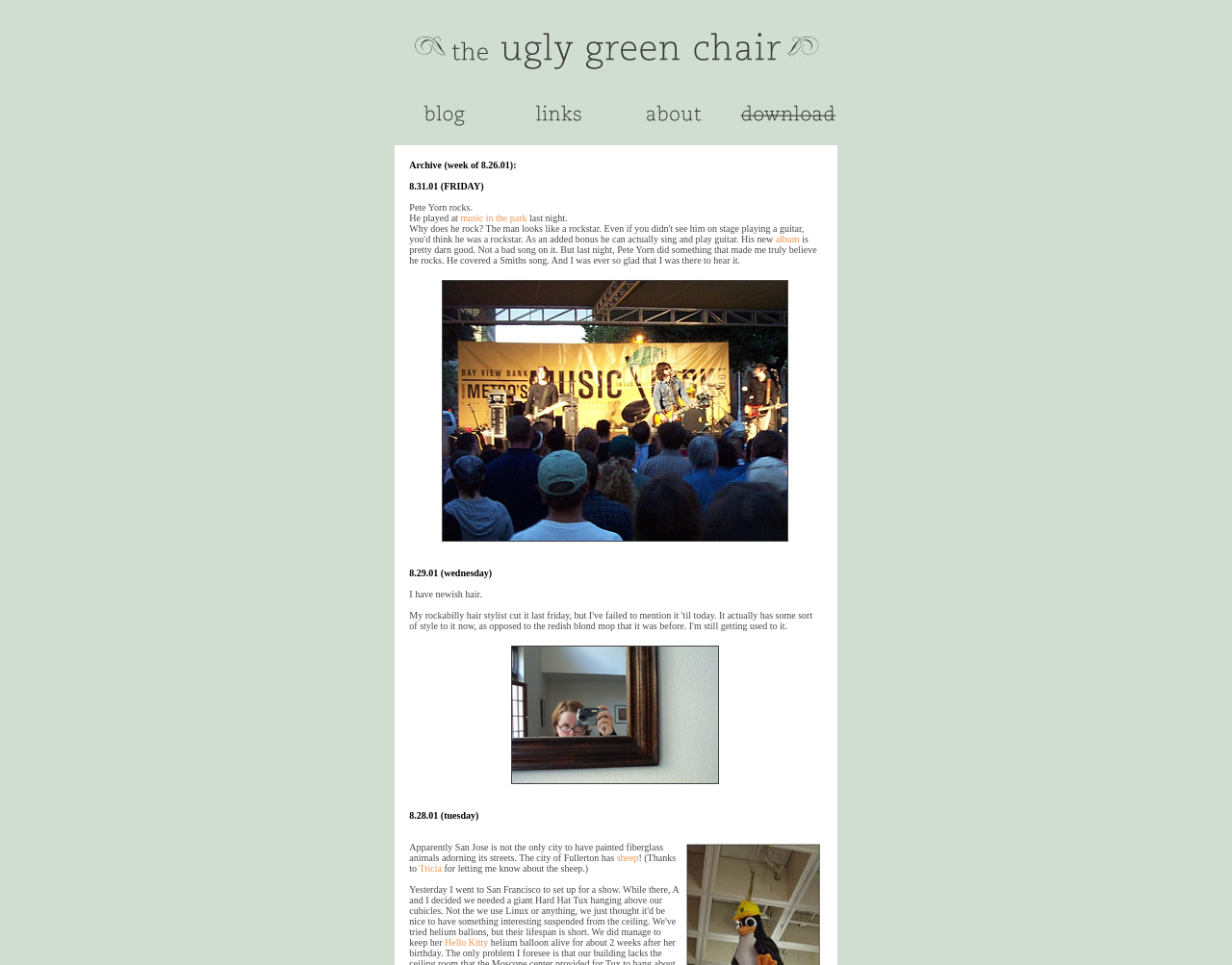Please answer the following question using a single word or phrase: 
What is Pete Yorn doing in the text?

playing music